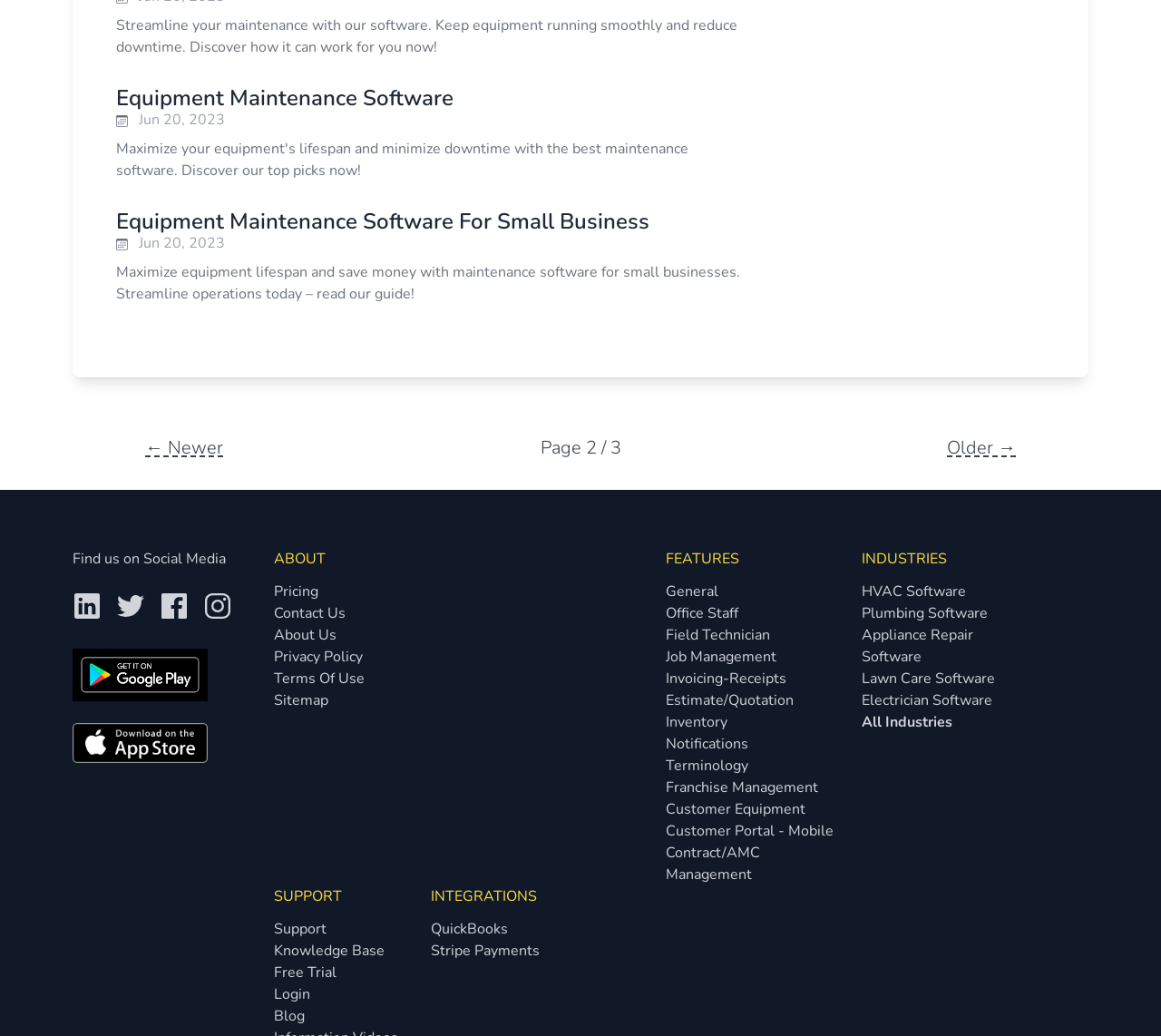Respond to the question below with a single word or phrase:
How many social media platforms are listed?

4